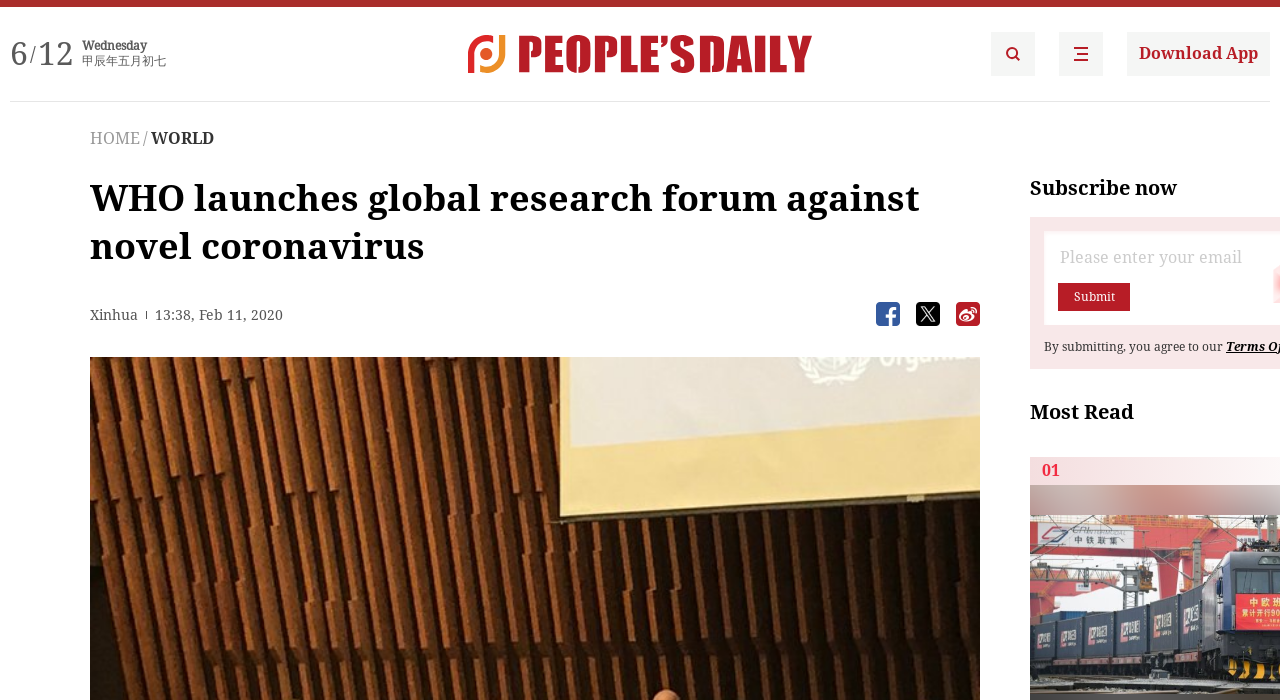Answer the question using only one word or a concise phrase: What is the category of the news article?

WORLD